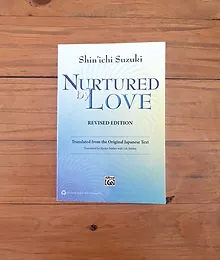What is the main theme of the book?
Provide a one-word or short-phrase answer based on the image.

Talent Education philosophy